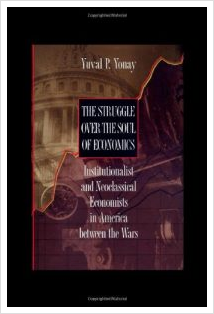Describe every aspect of the image in depth.

The image showcases the cover of "The Struggle over the Soul of Economics" by Yuval P. Yonay. This book delves into the historical tension between institutionalist and neoclassical economists in America during the interwar period. The design features a striking contrast of colors, prominently displaying the book's title and author's name. Behind the text, an abstract representation of a governmental or institutional building subtly hints at the connection between economics and societal structures. This work explores significant themes related to the evolution of economic thought and the broader implications for the discipline, making it a vital read for those interested in the dynamics of economic theory.